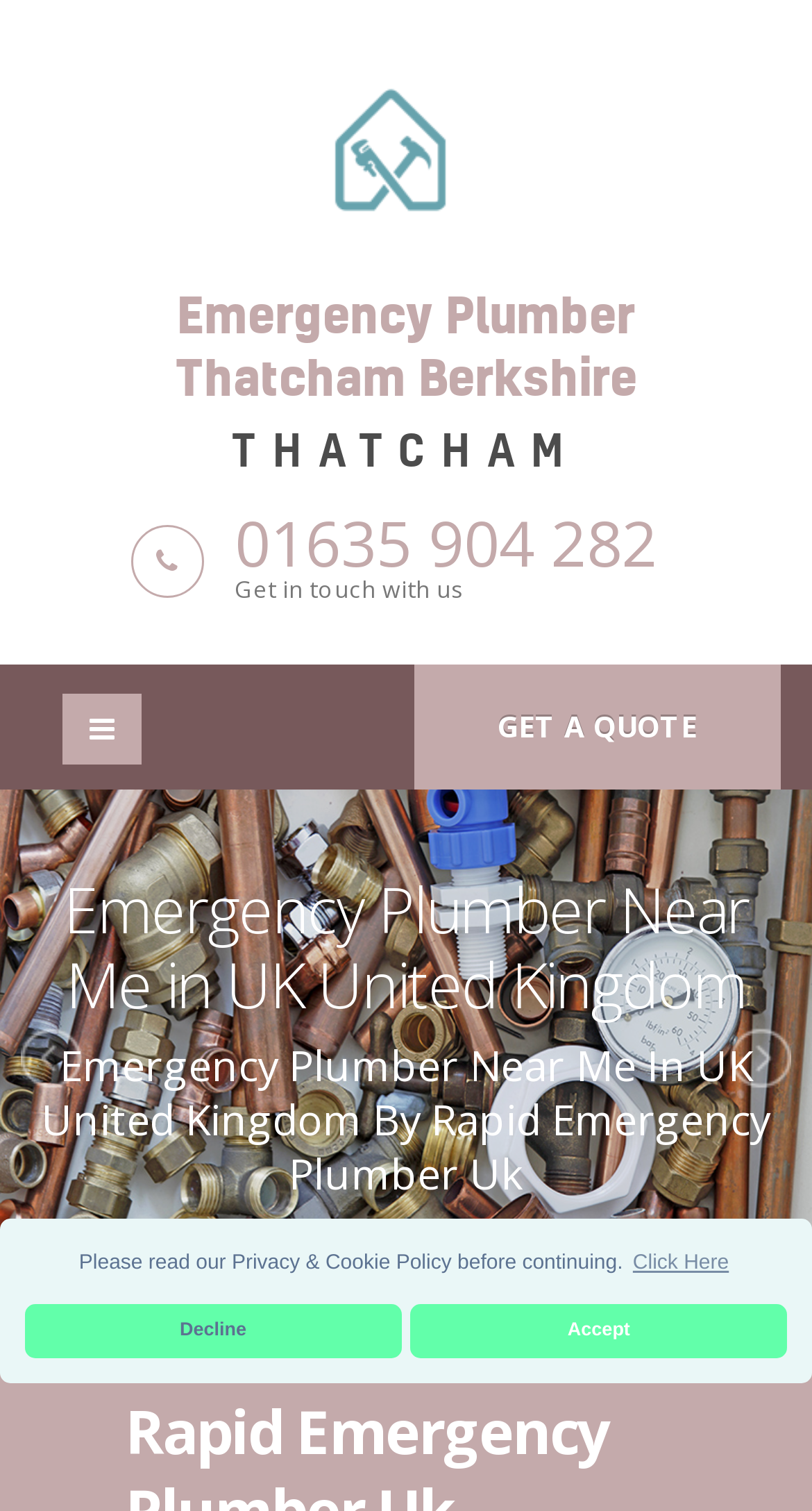What is the cost of an emergency plumber call out in the UK?
Look at the image and answer with only one word or phrase.

Not specified